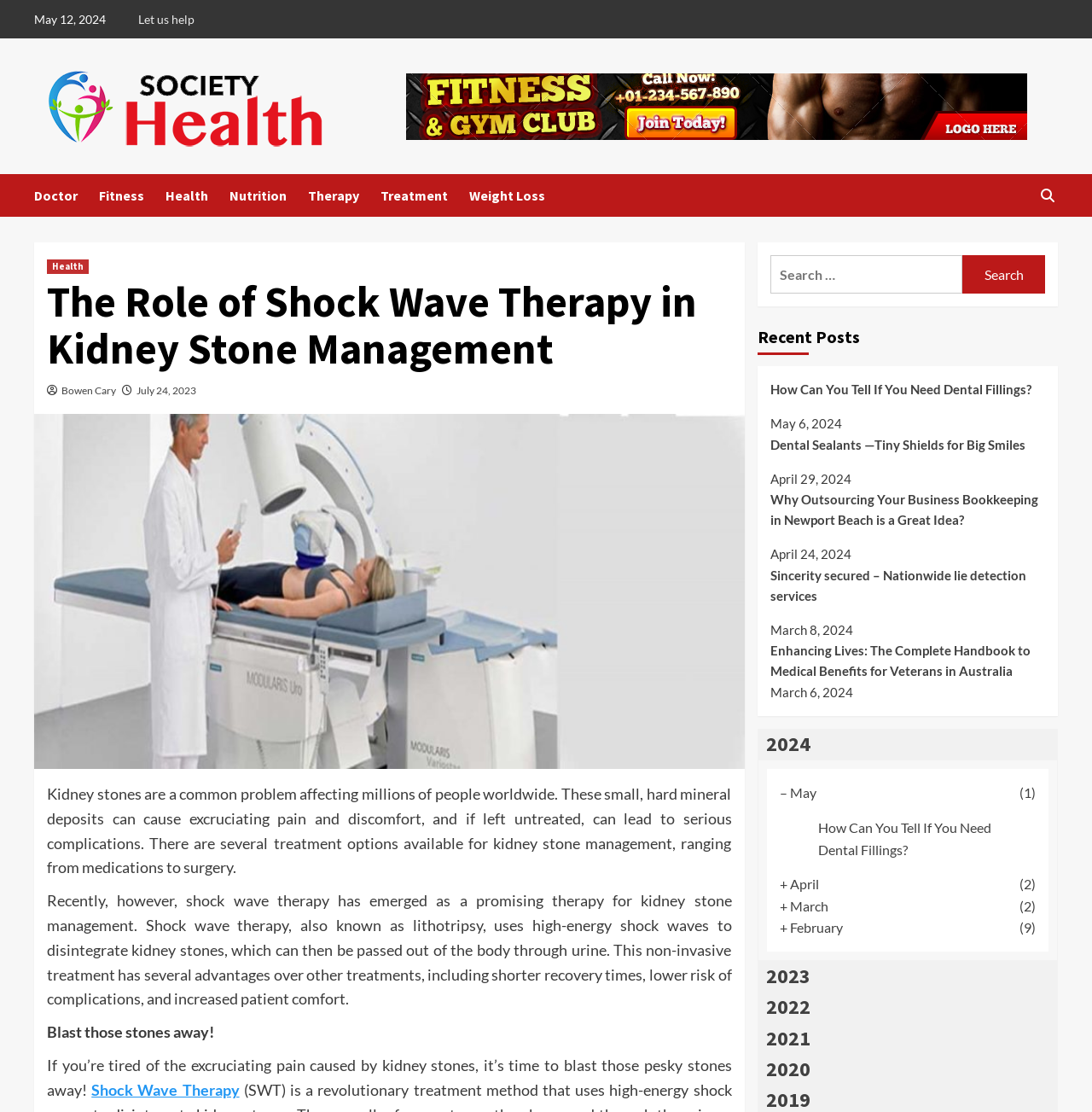Identify the bounding box coordinates of the clickable region required to complete the instruction: "Search for something". The coordinates should be given as four float numbers within the range of 0 and 1, i.e., [left, top, right, bottom].

[0.705, 0.229, 0.881, 0.264]